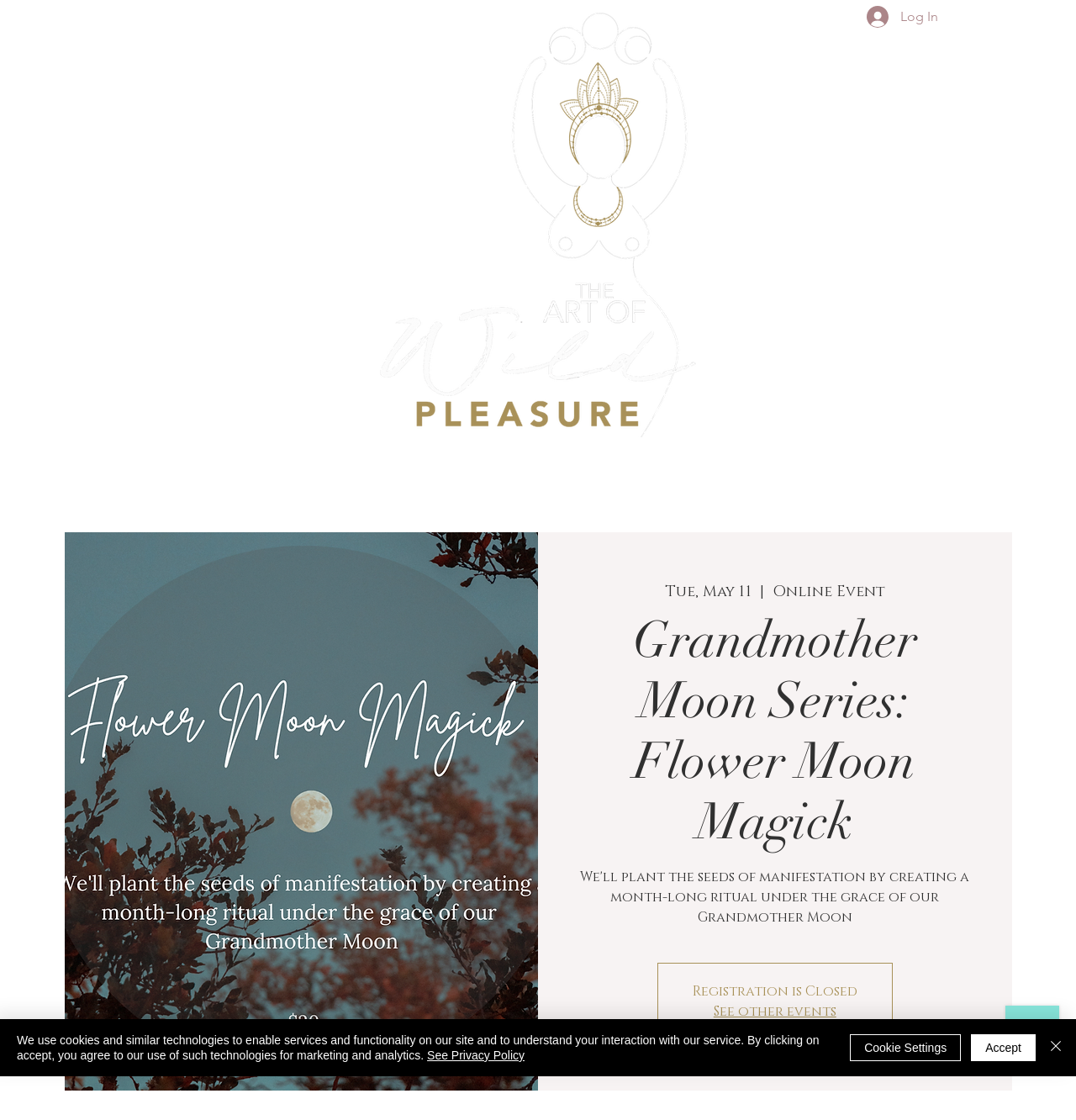Provide a single word or phrase answer to the question: 
What is the logo of the website?

AOWP logo